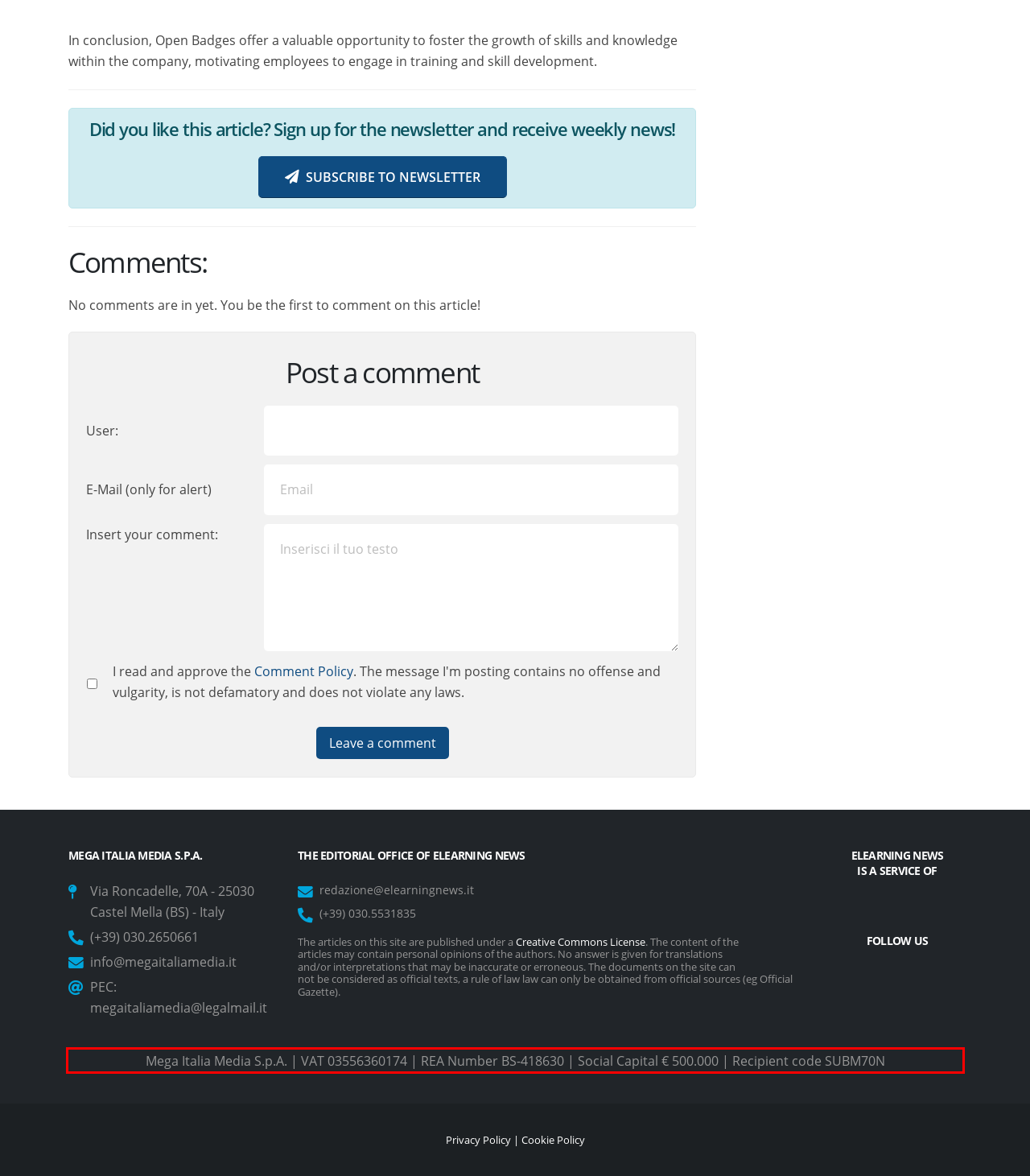You have a screenshot of a webpage with a red bounding box. Use OCR to generate the text contained within this red rectangle.

Mega Italia Media S.p.A. | VAT 03556360174 | REA Number BS-418630 | Social Capital € 500.000 | Recipient code SUBM70N